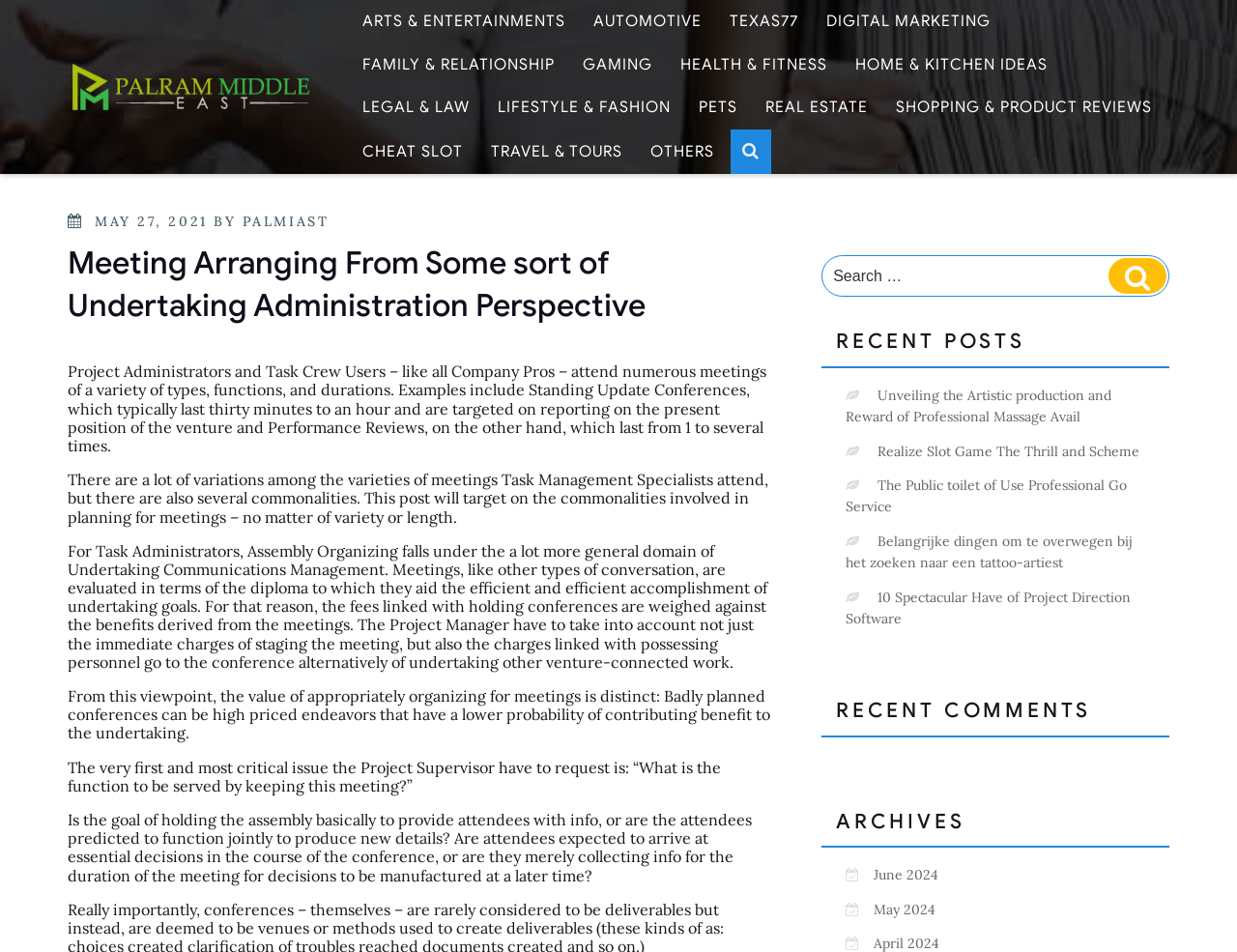What is the domain under which Assembly Organizing falls?
Please provide a single word or phrase as your answer based on the screenshot.

Undertaking Communications Management